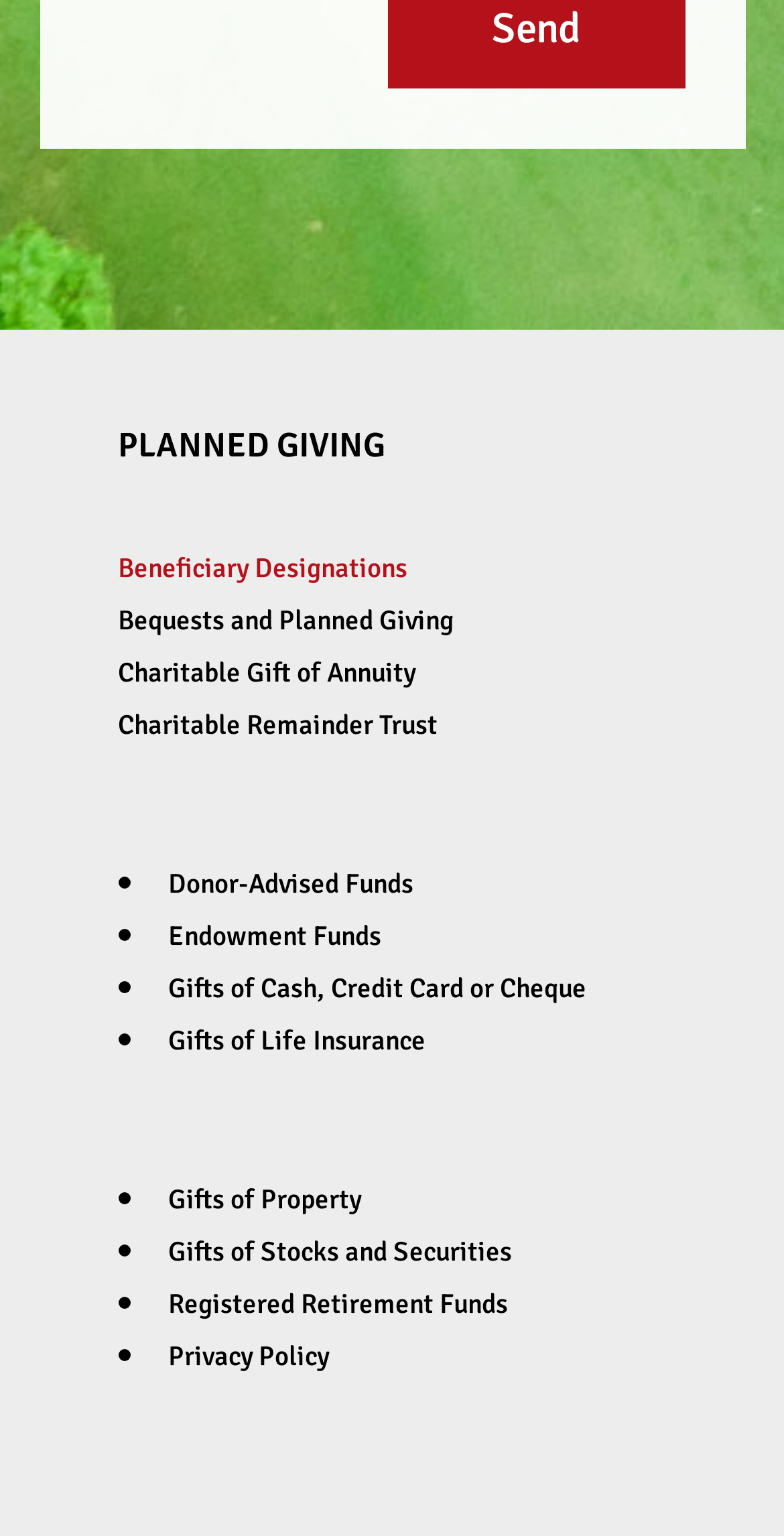Select the bounding box coordinates of the element I need to click to carry out the following instruction: "View Bequests and Planned Giving".

[0.15, 0.393, 0.578, 0.415]